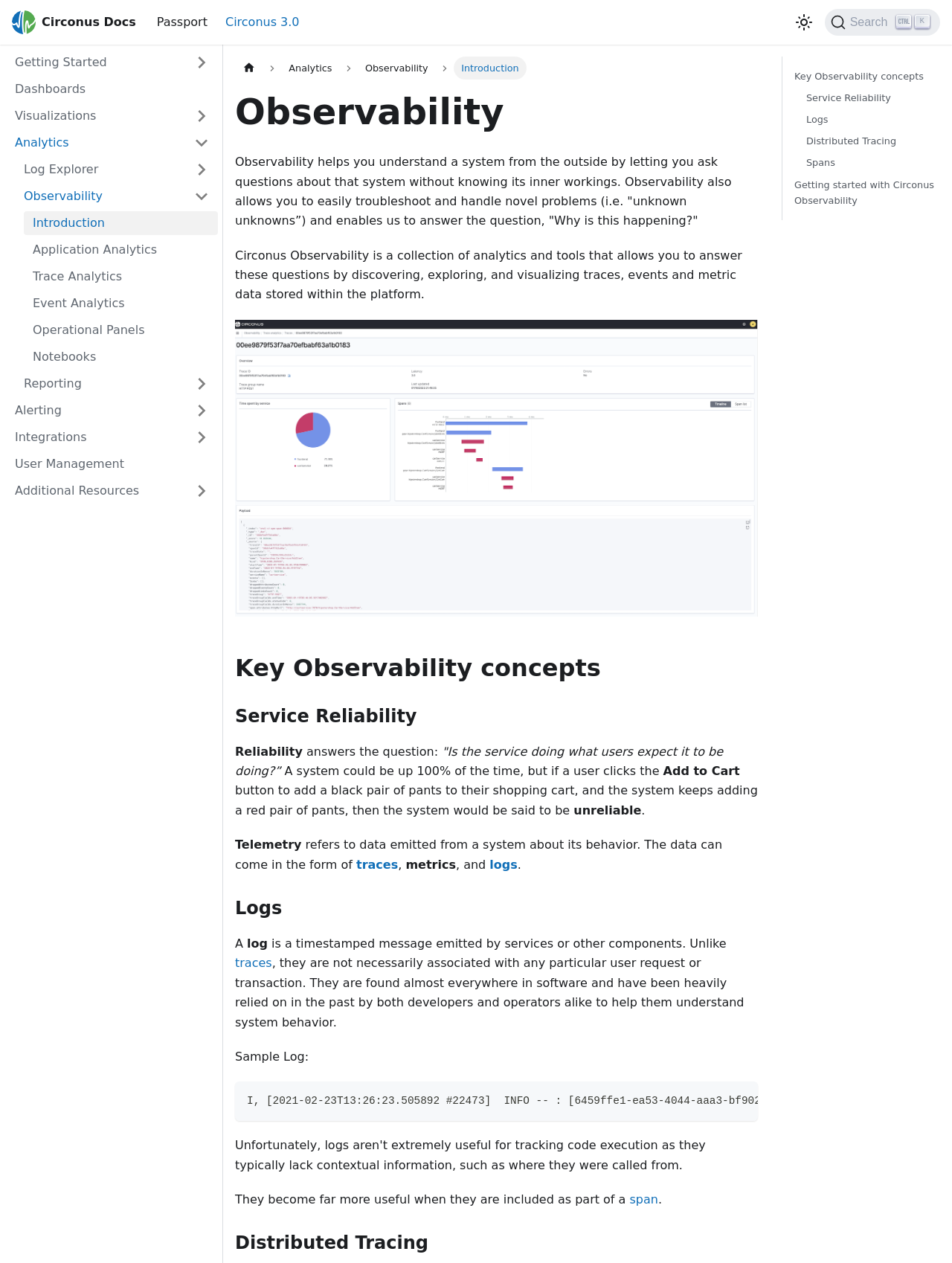What is a Log?
Based on the image, answer the question with as much detail as possible.

A log is a timestamped message emitted by services or other components, unlike traces, they are not necessarily associated with any particular user request or transaction, as explained on the webpage.